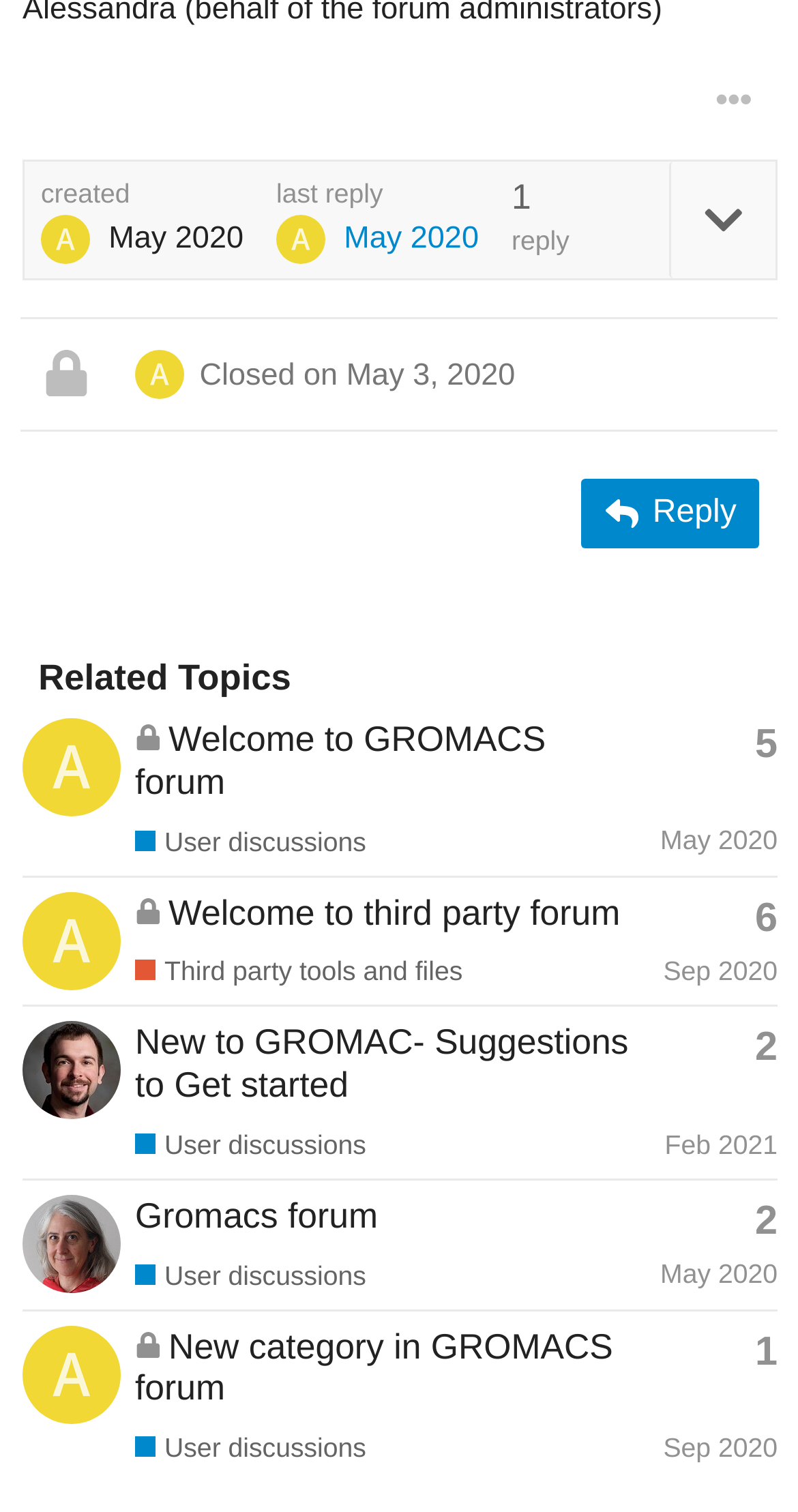Provide your answer in one word or a succinct phrase for the question: 
How many topics are listed in the Related Topics section?

4